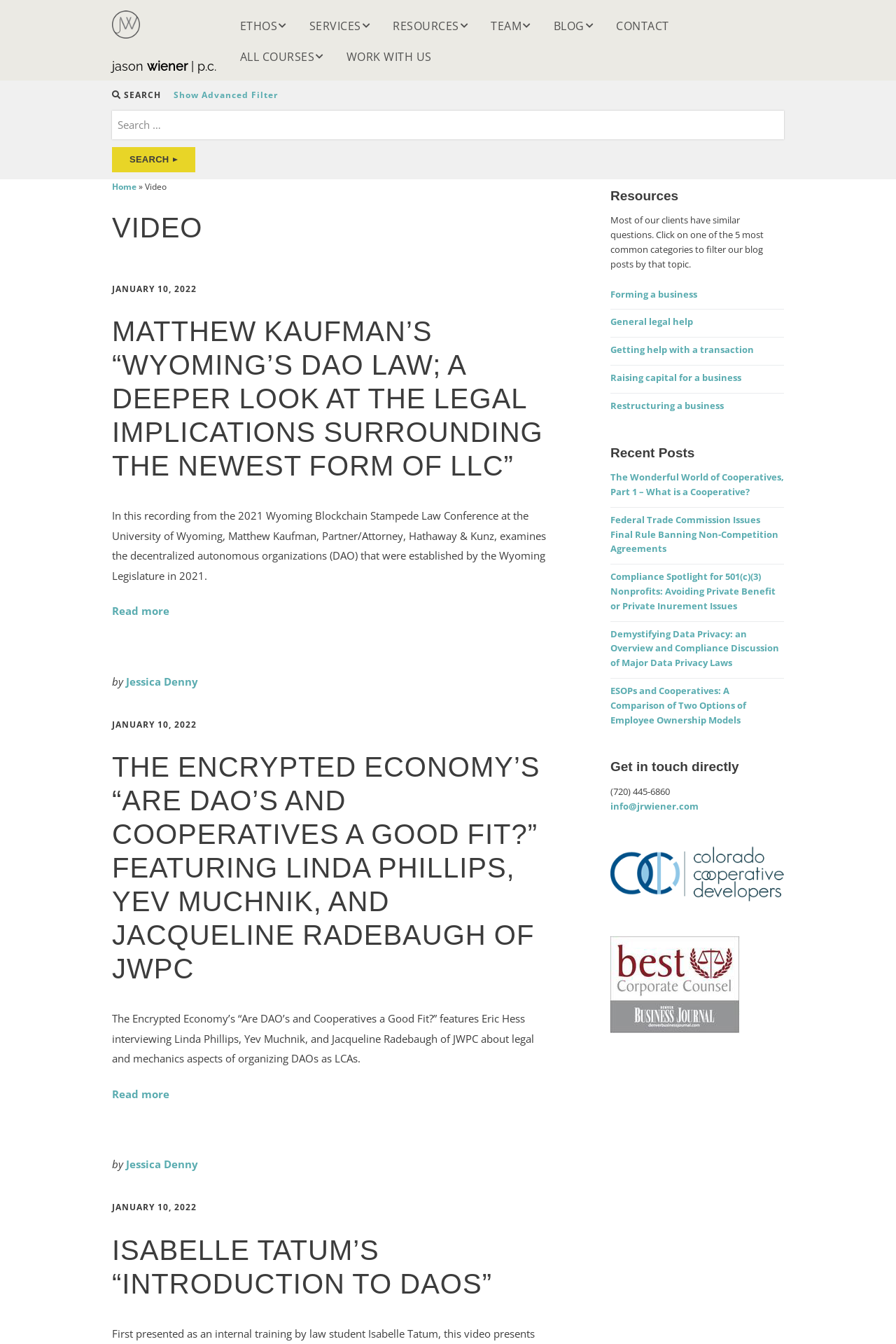Show me the bounding box coordinates of the clickable region to achieve the task as per the instruction: "View 'THE ENCRYPTED ECONOMY’S “ARE DAO’S AND COOPERATIVES A GOOD FIT?” FEATURING LINDA PHILLIPS, YEV MUCHNIK, AND JACQUELINE RADEBAUGH OF JWPC'".

[0.125, 0.559, 0.603, 0.732]